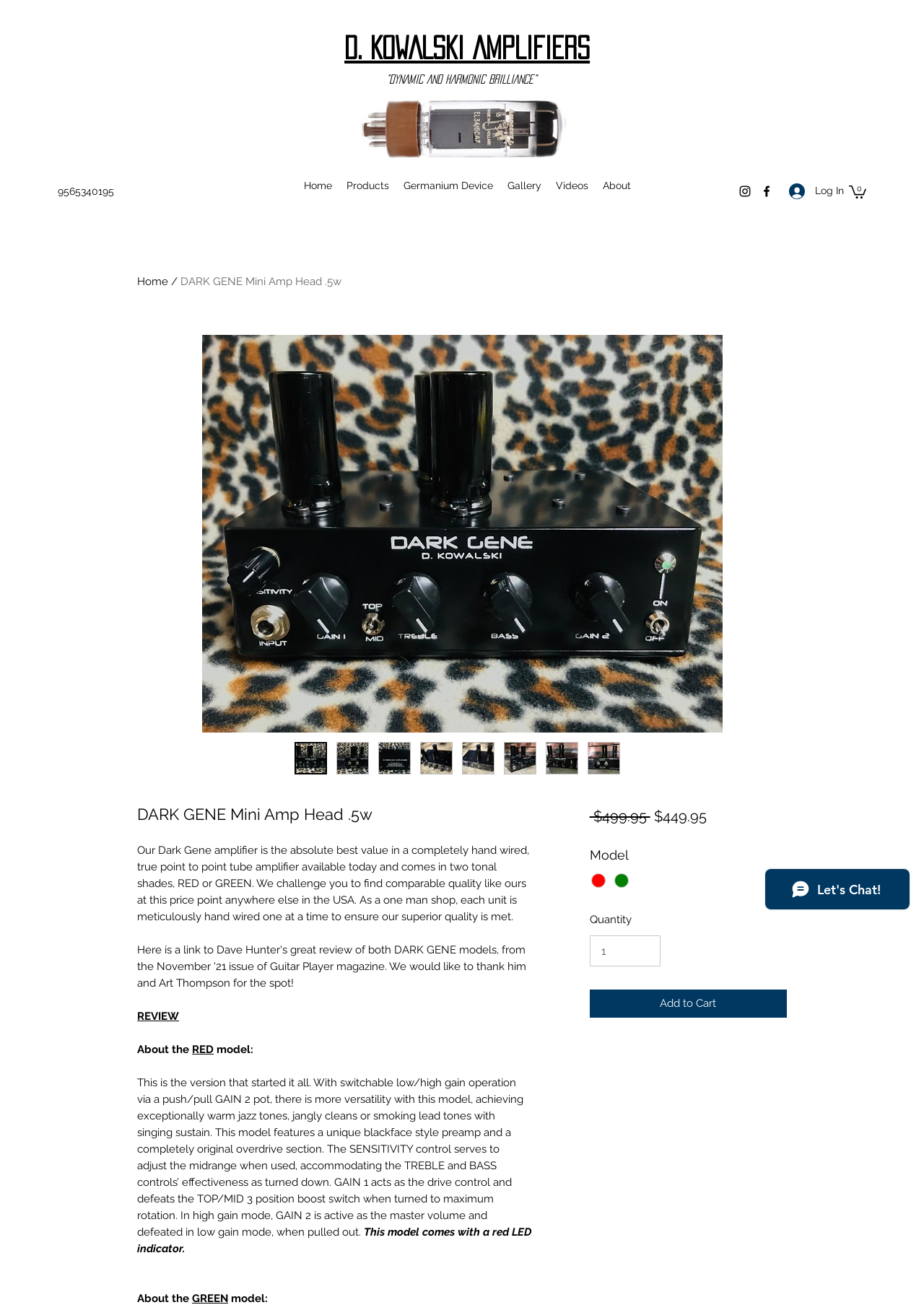Locate the bounding box coordinates of the element I should click to achieve the following instruction: "Read the 'INTRODUCTION TO CHAMPIONS' article".

None